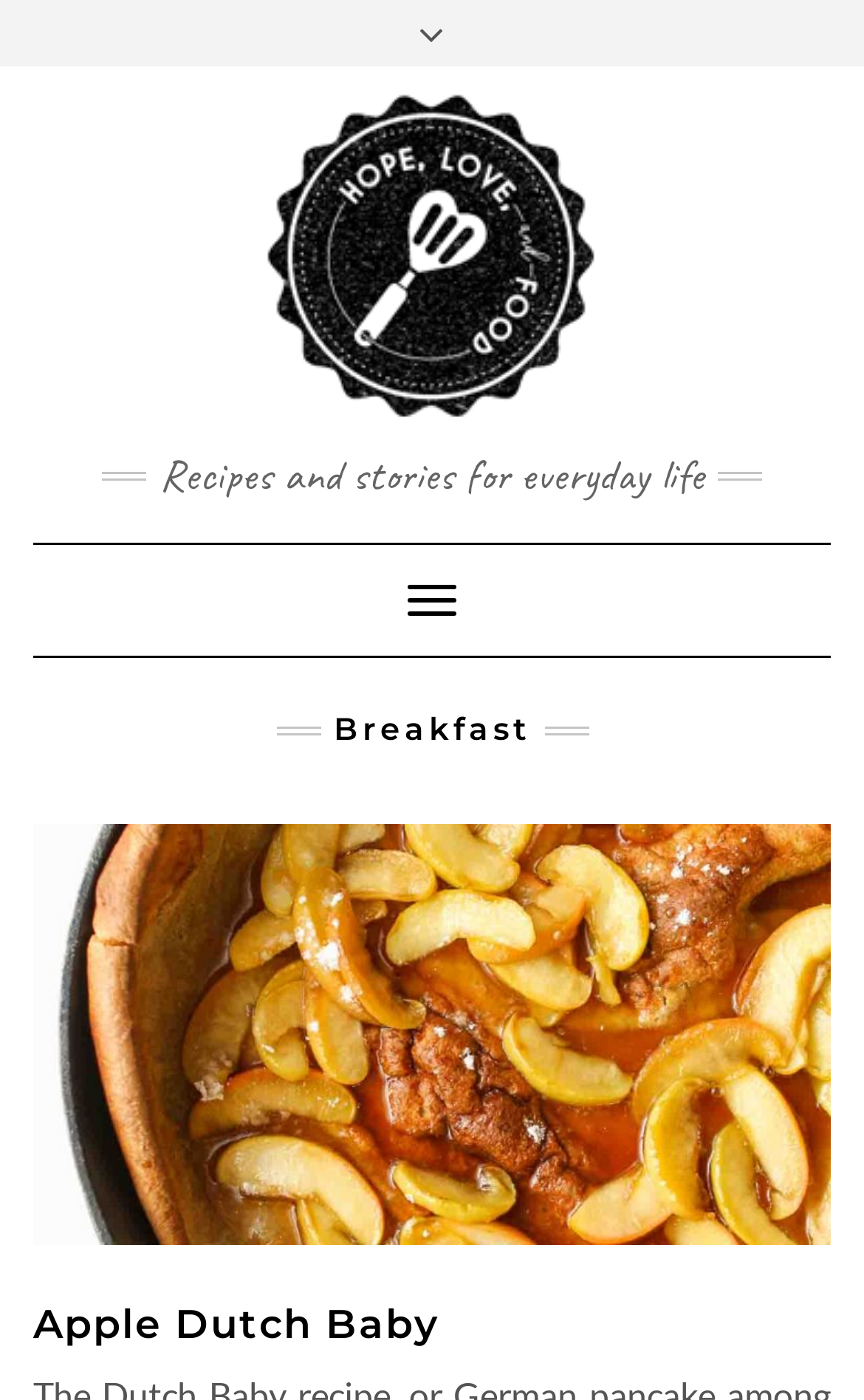Summarize the webpage with intricate details.

The webpage is titled "Breakfast Archives - Hope, Love, and Food" and features a collection of recipes and stories. At the top, there are social media links to Instagram, Pinterest, Facebook, Twitter, Tumblr, RSS, and Email, aligned horizontally and taking up about a quarter of the screen width.

Below the social media links, there is a logo image of "Hope, Love, and Food" with a link to the website's homepage. Next to the logo, there is a tagline that reads "Recipes and stories for everyday life".

On the right side of the logo, there is a "Toggle Navigation" button. Below the logo and tagline, there is a large heading that reads "Breakfast", taking up almost the full width of the screen.

Under the "Breakfast" heading, there is a list of recipes, with the first one being "Apple Dutch Baby". The recipe title is displayed as a link, accompanied by a thumbnail image of the dish. The image and link take up about half of the screen width. Below the image, there is another heading that reads "Apple Dutch Baby", with a link to the recipe details.